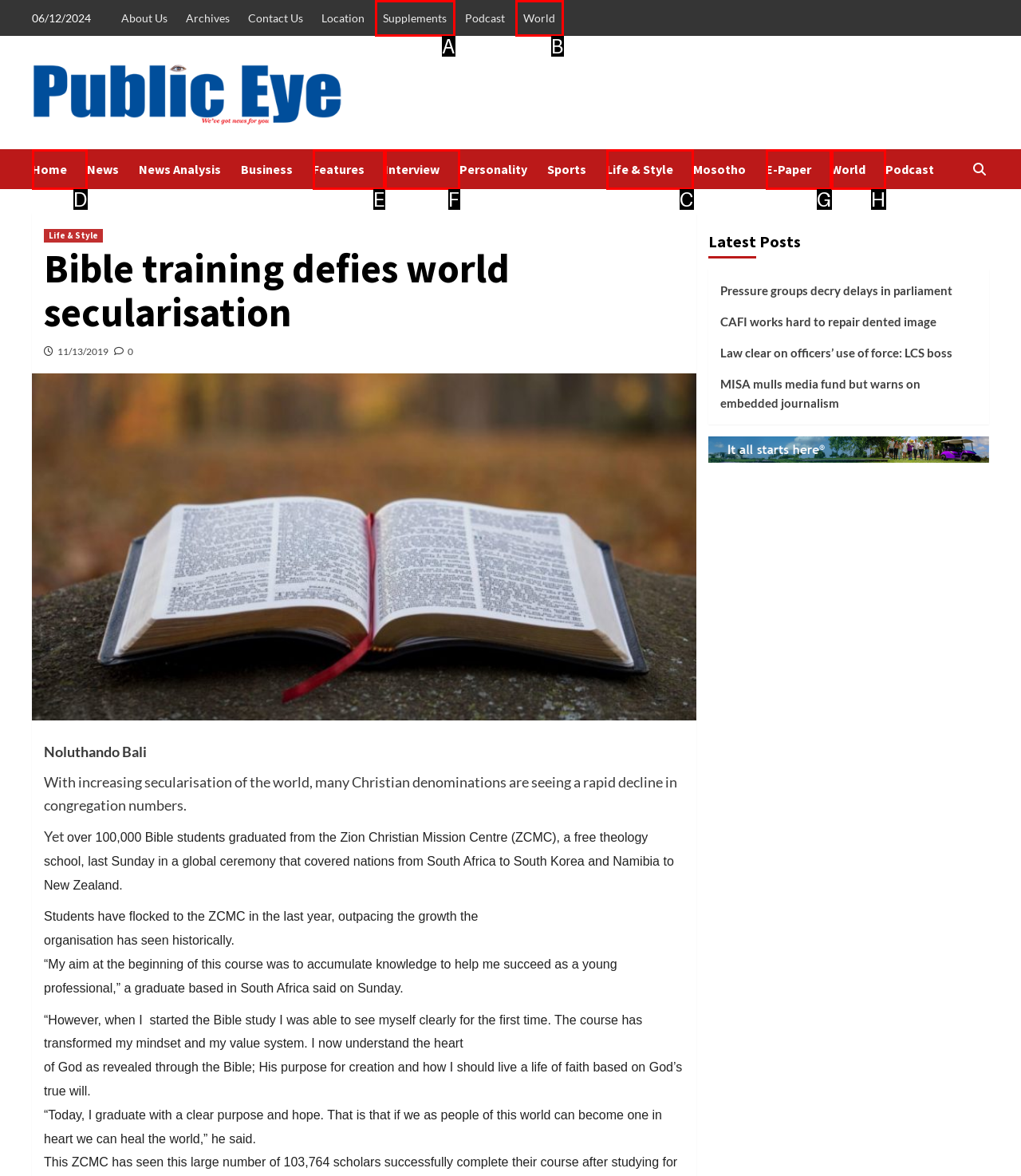Choose the UI element to click on to achieve this task: Visit the 'Life & Style' section. Reply with the letter representing the selected element.

C